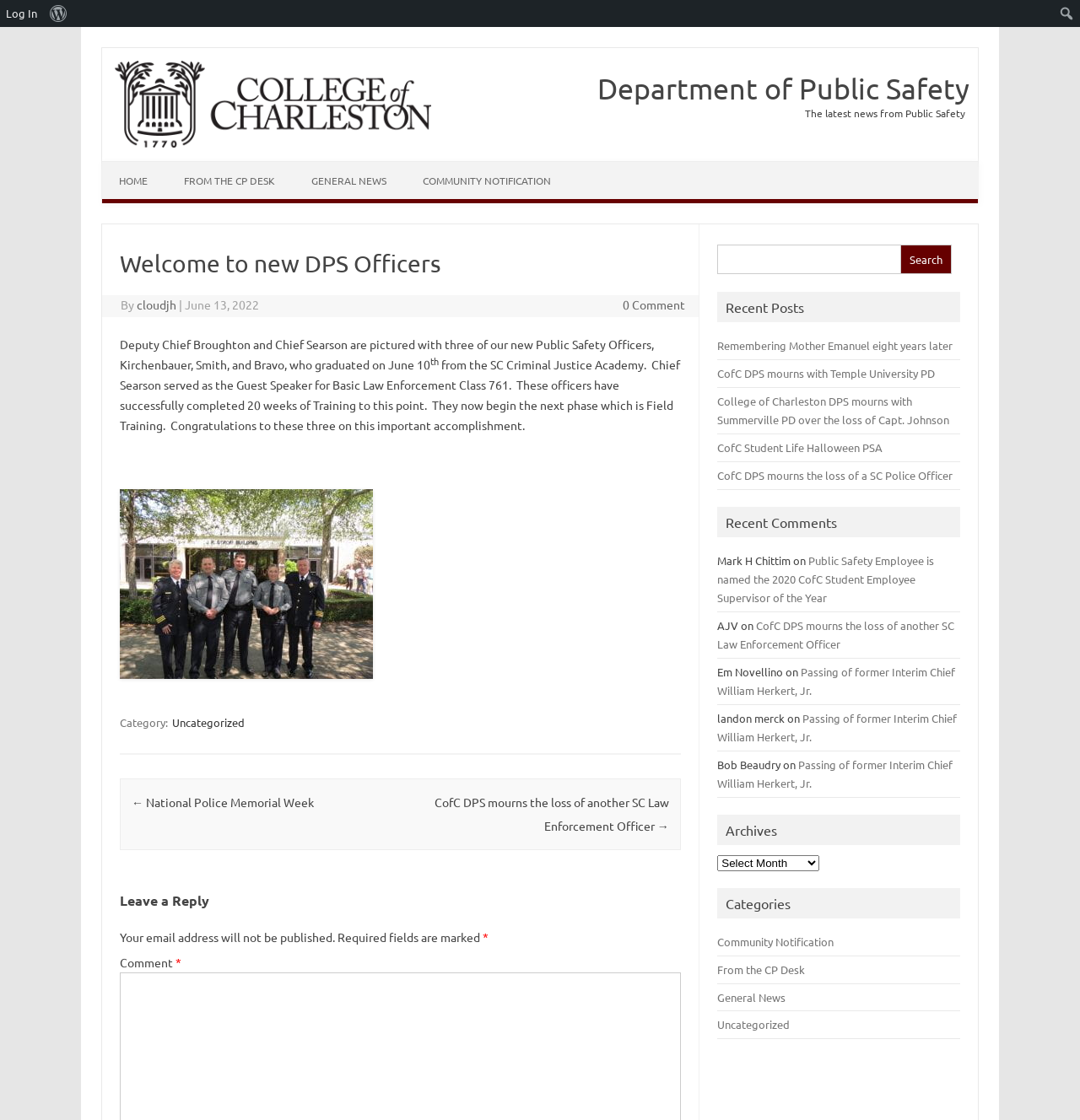Identify the bounding box coordinates of the clickable section necessary to follow the following instruction: "Click on the Animehunch logo". The coordinates should be presented as four float numbers from 0 to 1, i.e., [left, top, right, bottom].

None